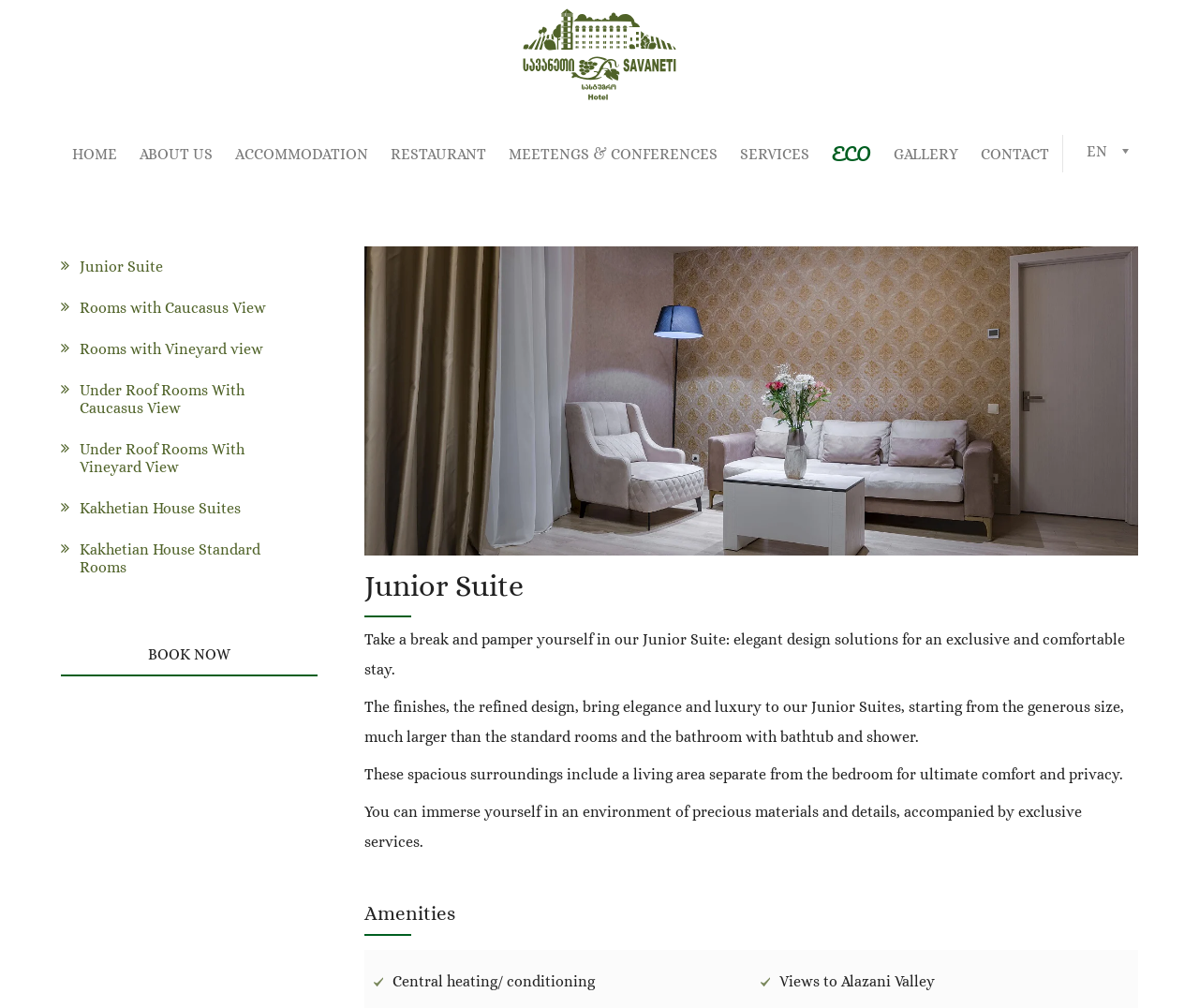Articulate a complete and detailed caption of the webpage elements.

The webpage is about Hotel Savaneti, located in the village of Ikalto. At the top, there is a navigation menu with 9 links: HOME, ABOUT US, ACCOMMODATION, RESTAURANT, MEETENGS & CONFERENCES, SERVICES, ECO, GALLERY, and CONTACT. To the right of the navigation menu, there is a language selection option with the text "EN".

Below the navigation menu, there is a section dedicated to the Junior Suite, with a heading "Junior Suite" and a brief description of the suite. The description is divided into four paragraphs, highlighting the elegant design, spacious surroundings, and exclusive services offered.

To the left of the Junior Suite section, there are 7 links with icons, each representing a different type of room or suite offered by the hotel, including Junior Suite, Rooms with Caucasus View, and Kakhetian House Suites. Below these links, there is a "BOOK NOW" button.

At the bottom of the page, there is a section titled "Amenities", which lists two amenities offered by the hotel: Central heating/conditioning and Views to Alazani Valley.

There is also an image on the page, located at the top, which is likely a photo of the Junior Suite.